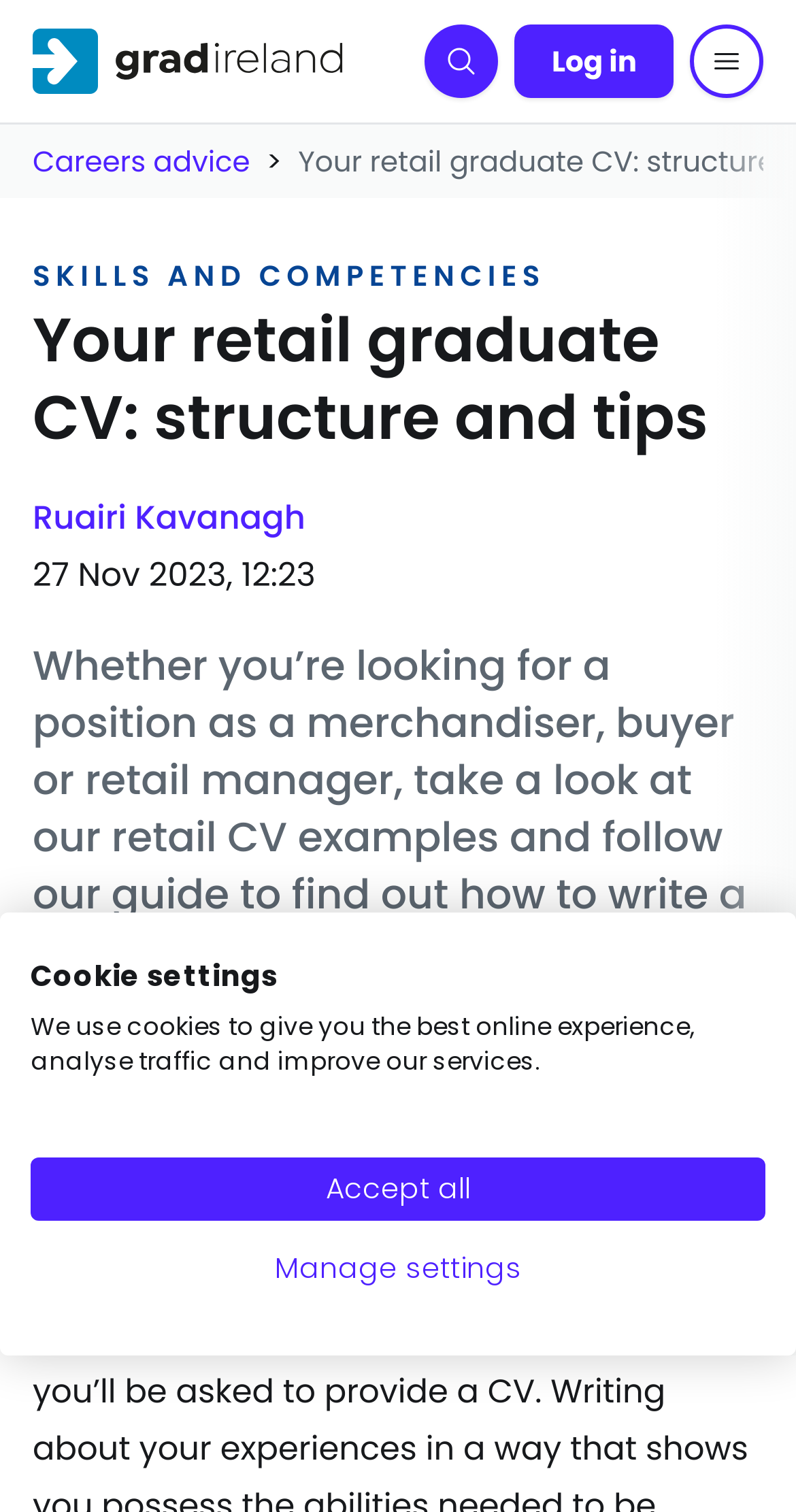What is the date of the article?
Can you offer a detailed and complete answer to this question?

I found the date of the article by looking at the text '27 Nov 2023, 12:23' which is located below the author's name 'Ruairi Kavanagh'.